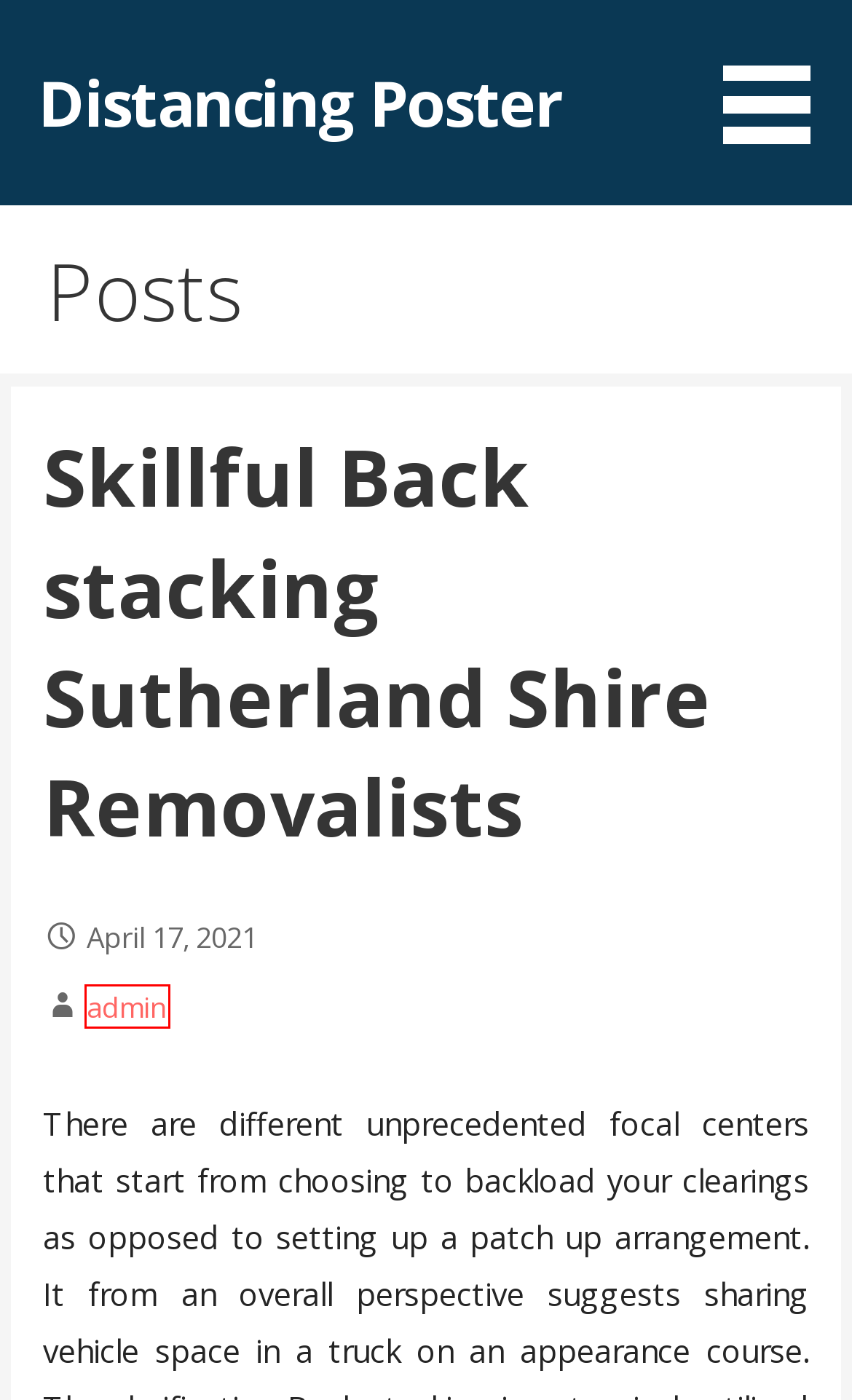With the provided webpage screenshot containing a red bounding box around a UI element, determine which description best matches the new webpage that appears after clicking the selected element. The choices are:
A. admin – Distancing Poster
B. Kickoff to Conclusion – The Journey of Live Sports Broadcast Choice – Distancing Poster
C. Internet Marketing – Distancing Poster
D. Connect with the Universe – Zodiac Jewelry Sets for Spiritual Souls – Distancing Poster
E. Whistles to Wireless – Innovations in Sports Broadcasting Equipment – Distancing Poster
F. Distancing Poster
G. Steve Lavin Removals | Sydney Removalist | Sutherland Shire
H. Movement Sensor Lights: Outdoor Security Lighting for Your Home and Business – Distancing Poster

A